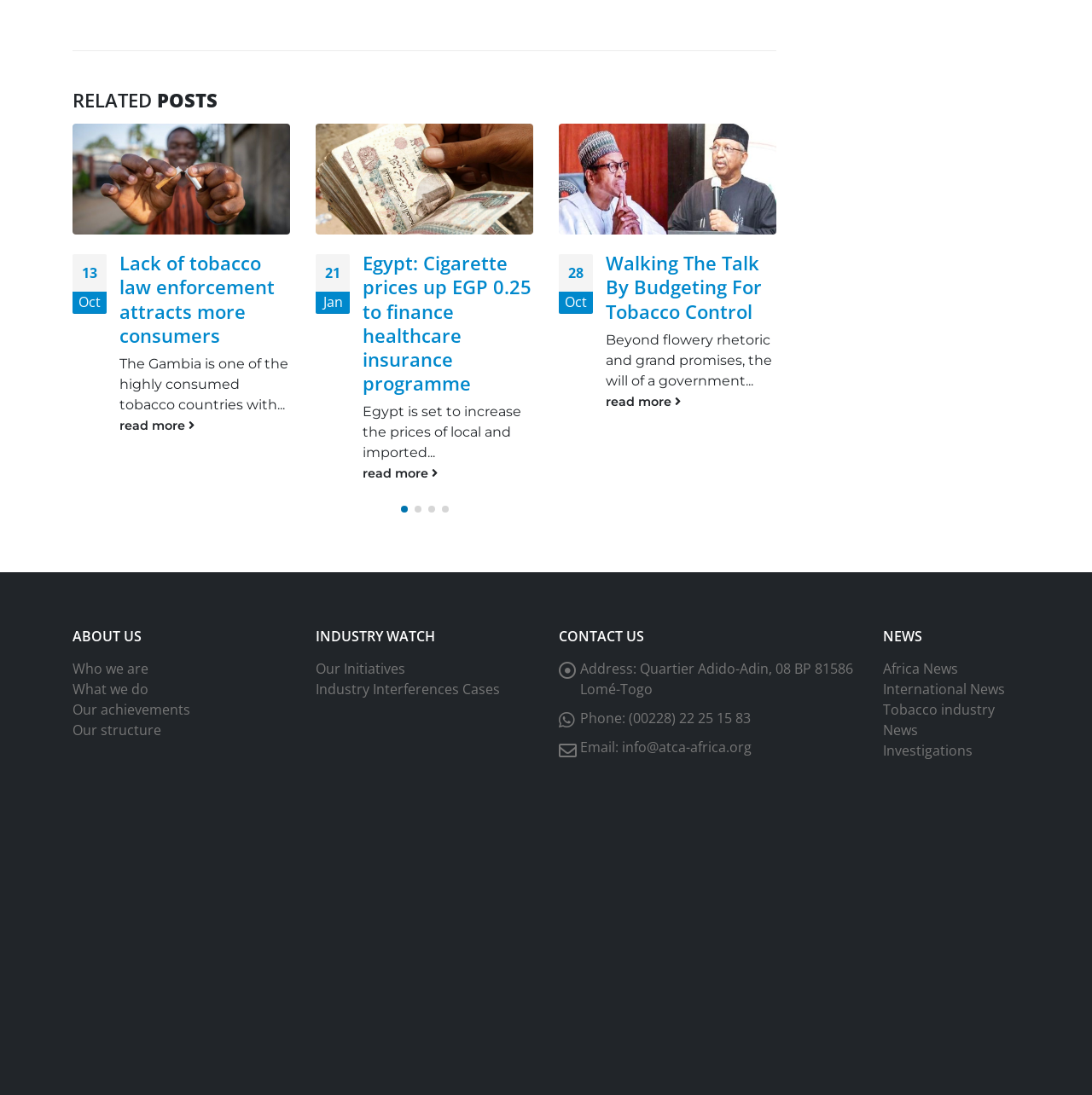Determine the bounding box for the HTML element described here: "What we do". The coordinates should be given as [left, top, right, bottom] with each number being a float between 0 and 1.

[0.066, 0.662, 0.136, 0.679]